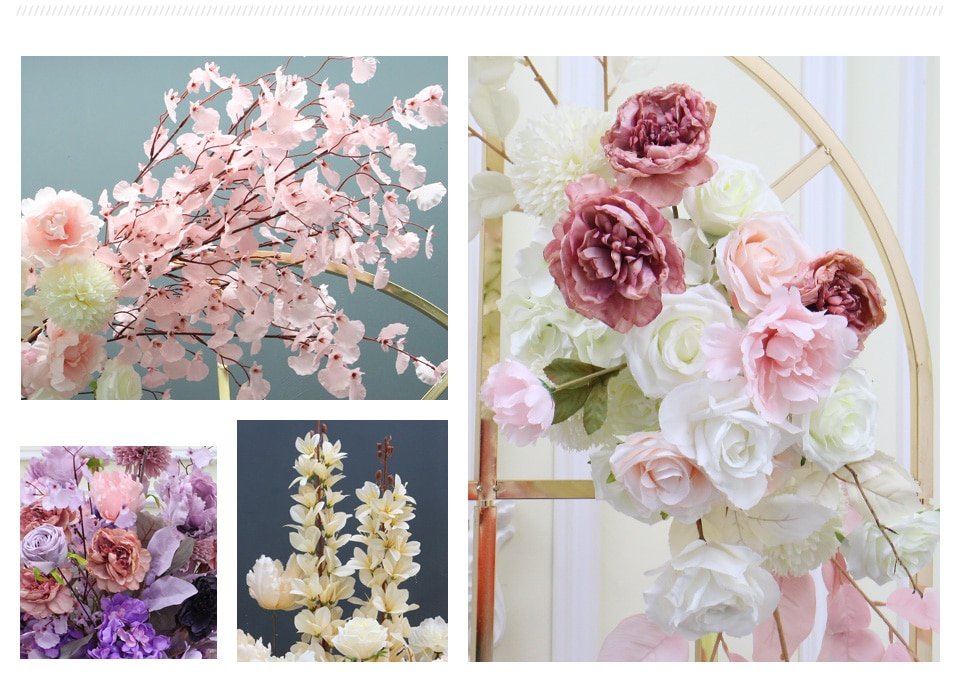Please provide a comprehensive response to the question below by analyzing the image: 
What is the color of the frame?

The golden frame subtly outlines the display, adding elegance to the overall presentation of the floral arrangement.